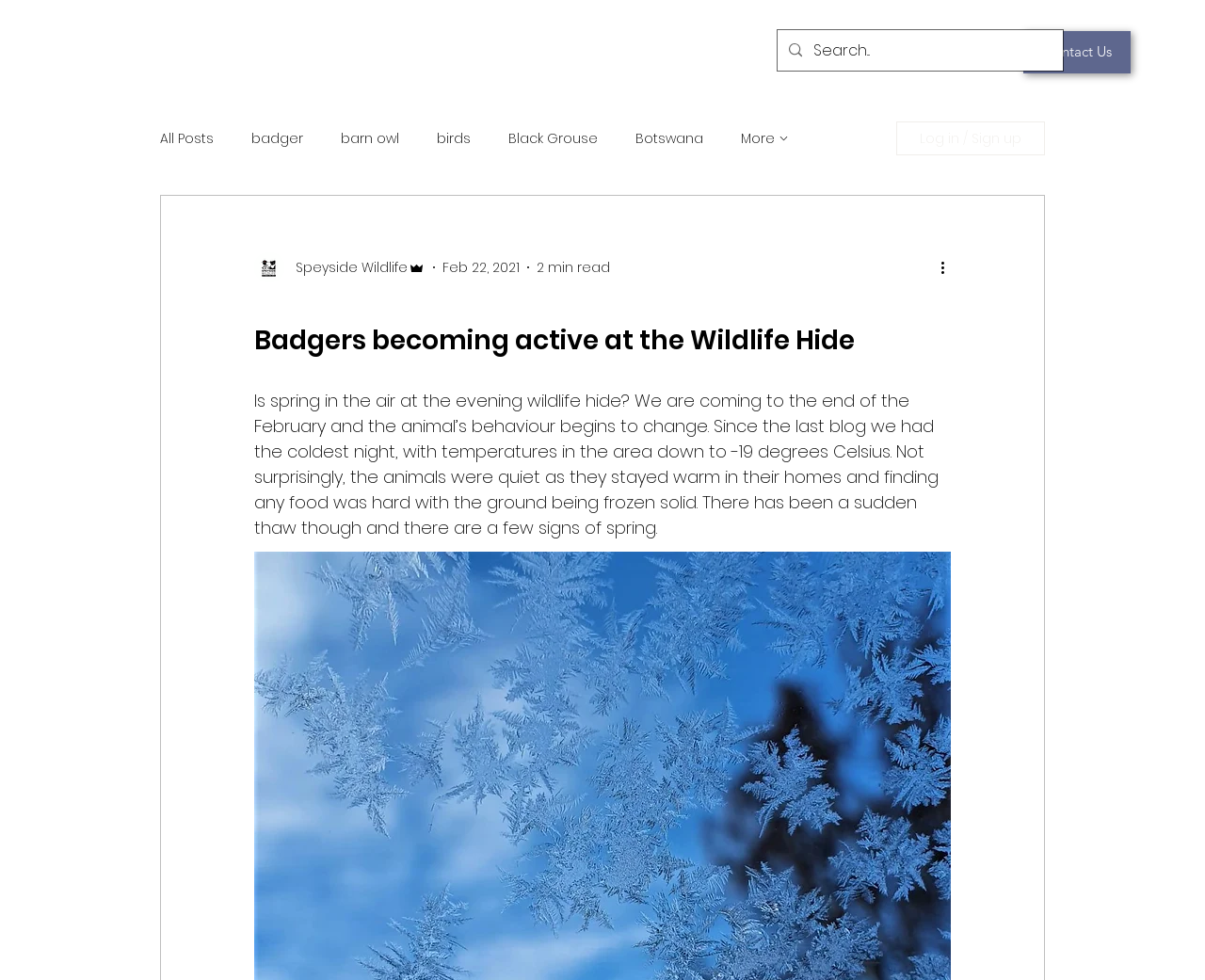Please respond to the question with a concise word or phrase:
What is the current season at the wildlife hide?

Spring